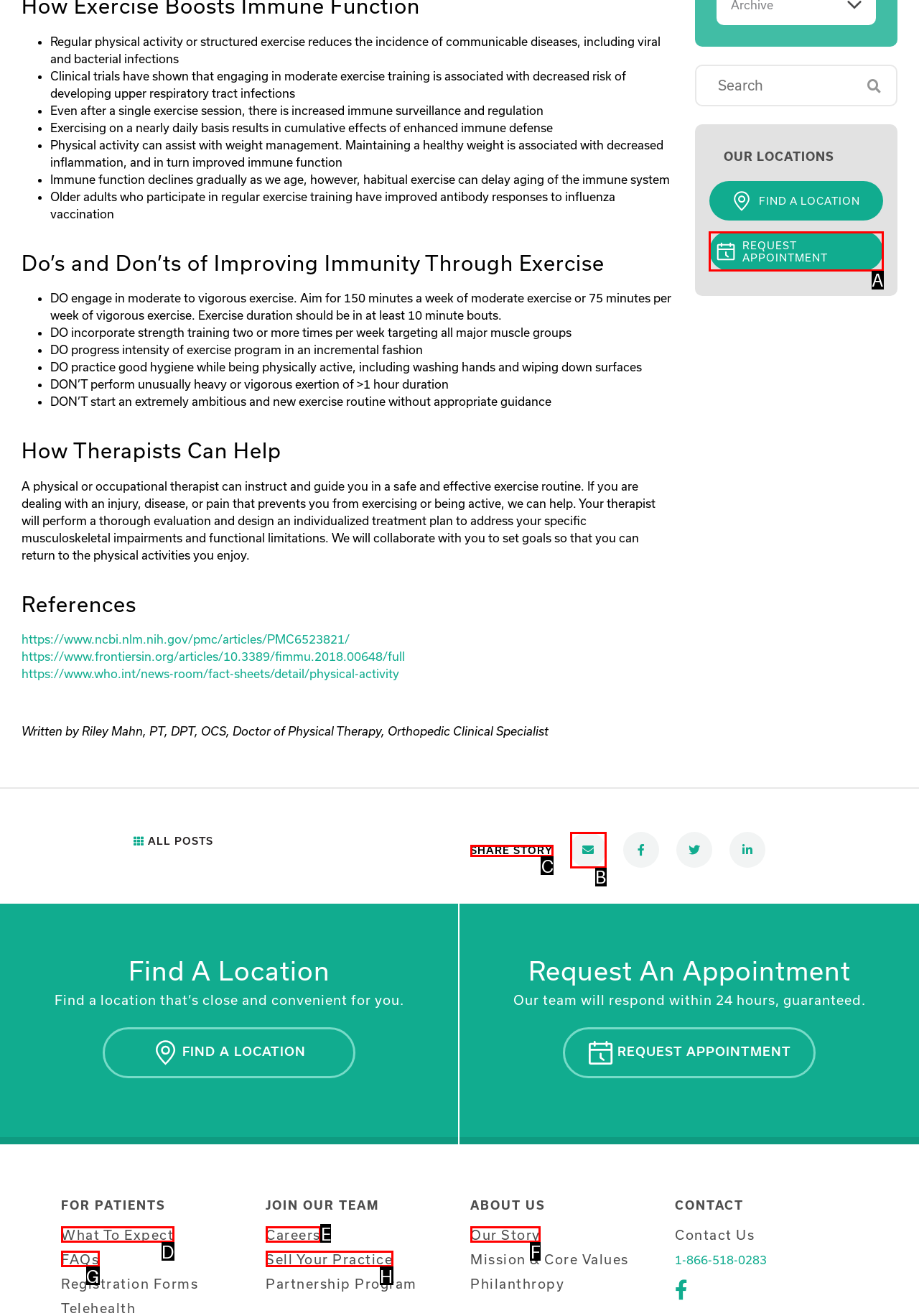Select the correct UI element to click for this task: Click on the 'Fractionation — How To Attract Women With Mind Control' link.
Answer using the letter from the provided options.

None